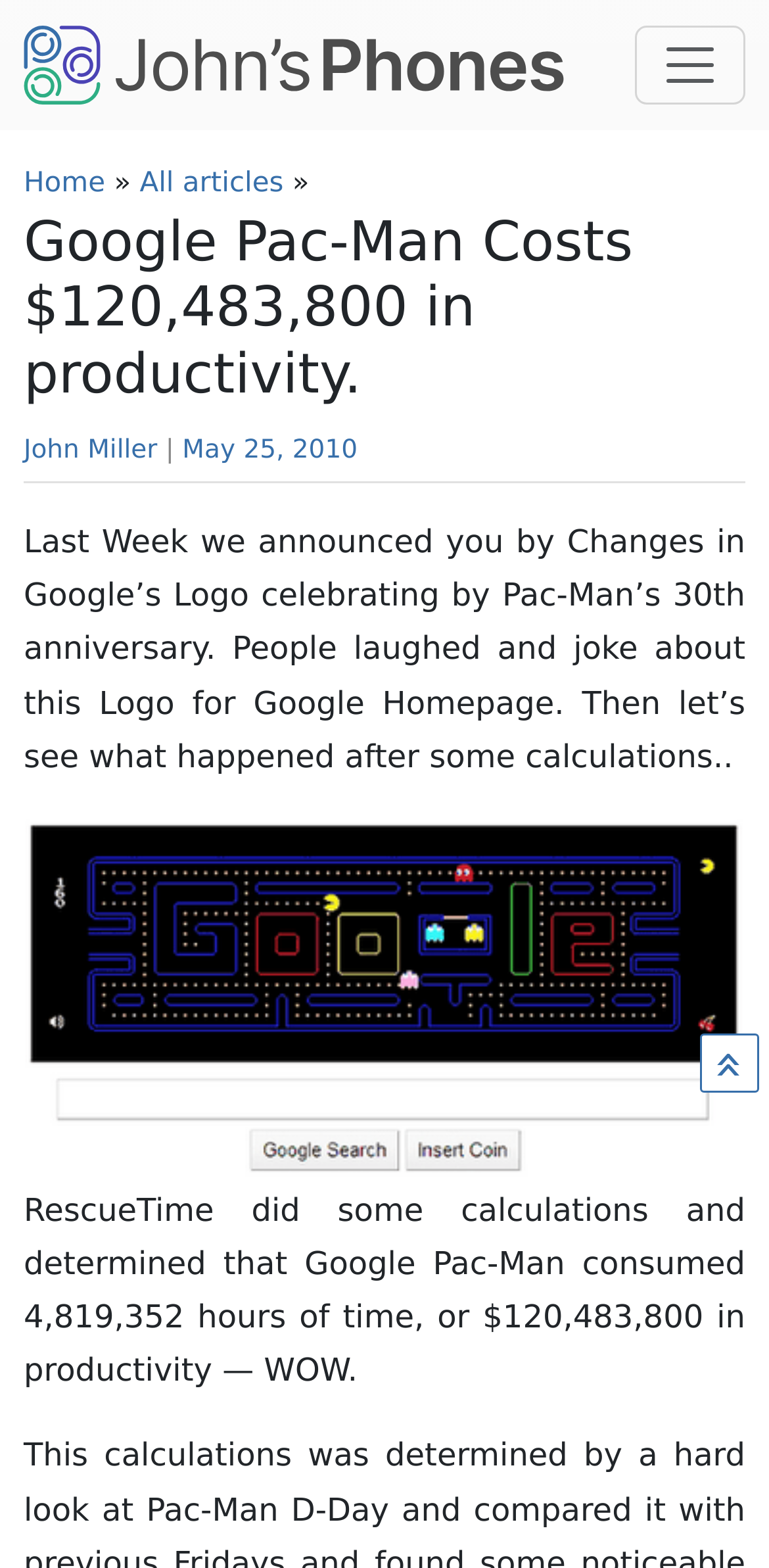Determine the main heading text of the webpage.

Google Pac-Man Costs $120,483,800 in productivity.